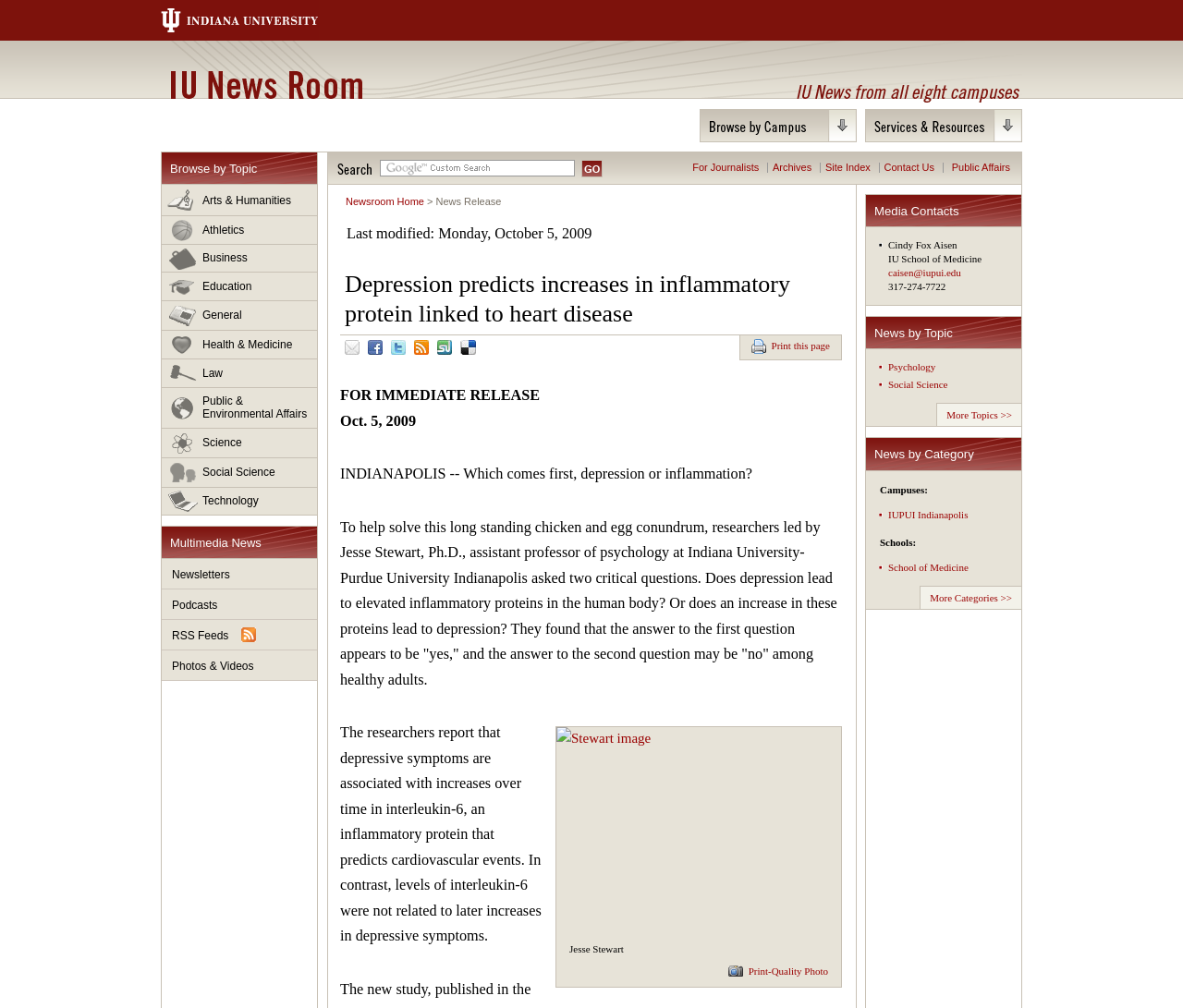What is the name of the inflammatory protein mentioned in the article?
Using the image, elaborate on the answer with as much detail as possible.

The article mentions that depressive symptoms are associated with increases over time in interleukin-6, an inflammatory protein that predicts cardiovascular events.